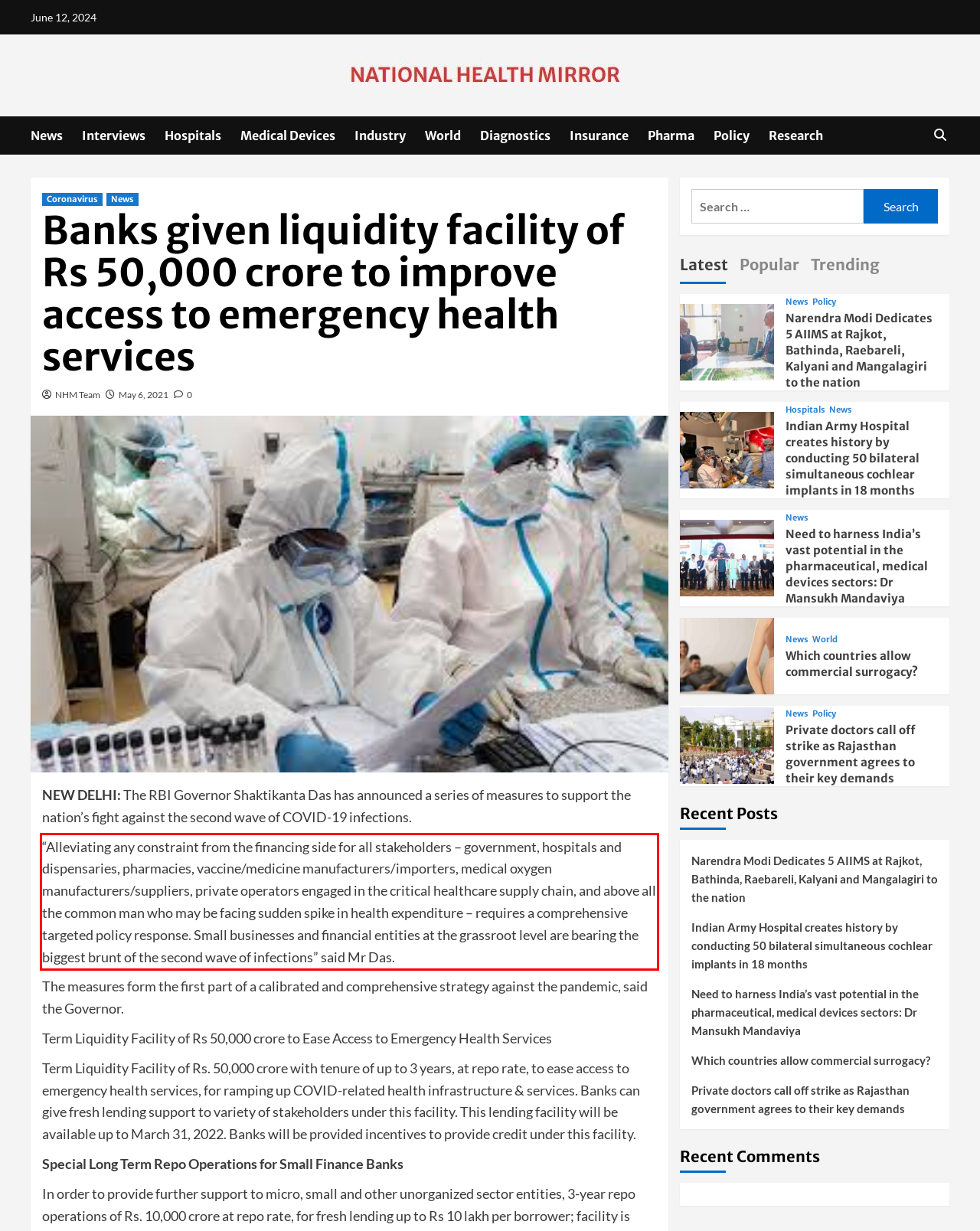Identify the text within the red bounding box on the webpage screenshot and generate the extracted text content.

“Alleviating any constraint from the financing side for all stakeholders – government, hospitals and dispensaries, pharmacies, vaccine/medicine manufacturers/importers, medical oxygen manufacturers/suppliers, private operators engaged in the critical healthcare supply chain, and above all the common man who may be facing sudden spike in health expenditure – requires a comprehensive targeted policy response. Small businesses and financial entities at the grassroot level are bearing the biggest brunt of the second wave of infections” said Mr Das.